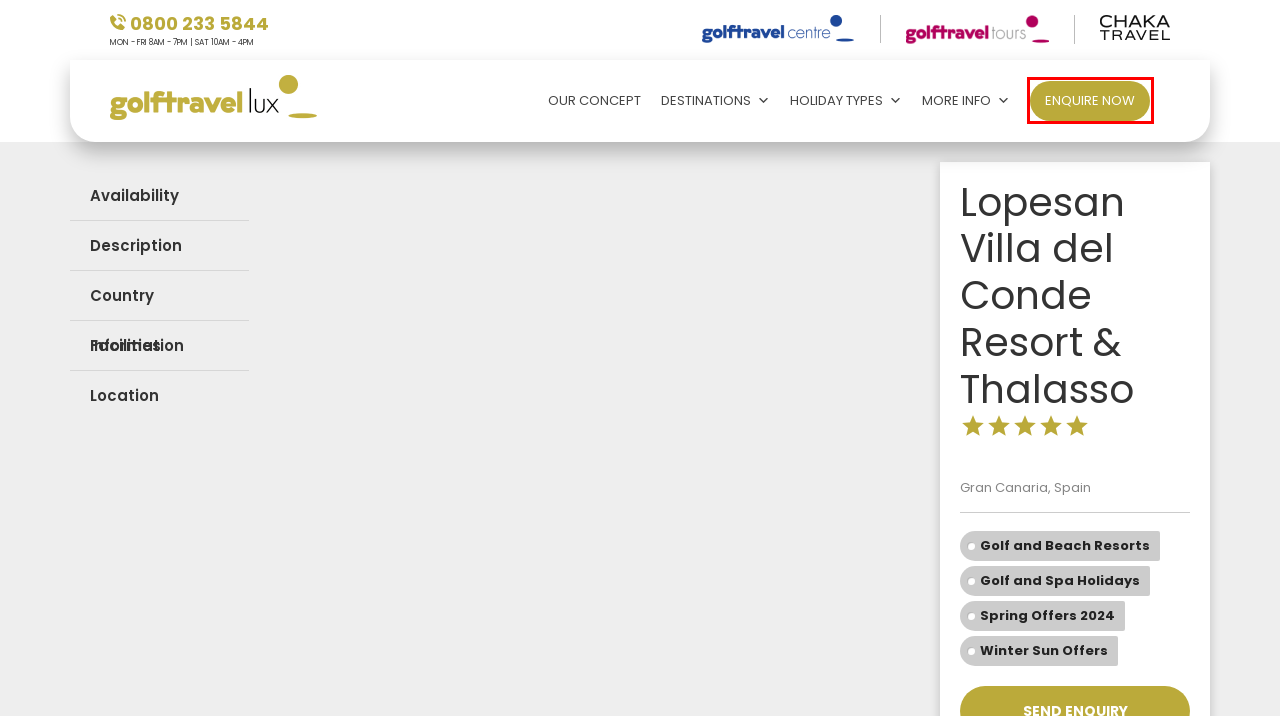You are presented with a screenshot of a webpage containing a red bounding box around a particular UI element. Select the best webpage description that matches the new webpage after clicking the element within the bounding box. Here are the candidates:
A. Enquiry Form
B. Golf and Beach Resorts Archives - Golf Travel Lux
C. Spring Offers 2024 Archives - Golf Travel Lux
D. Luxury golf package tours, affordable golfing holidays
E. Luxury golf holiday specialist, worldwide golfing break breaks
F. Book Golf Holidays & UK Weekend Golf Breaks
G. Golf and Spa Holidays Archives - Golf Travel Lux
H. Destinations

A